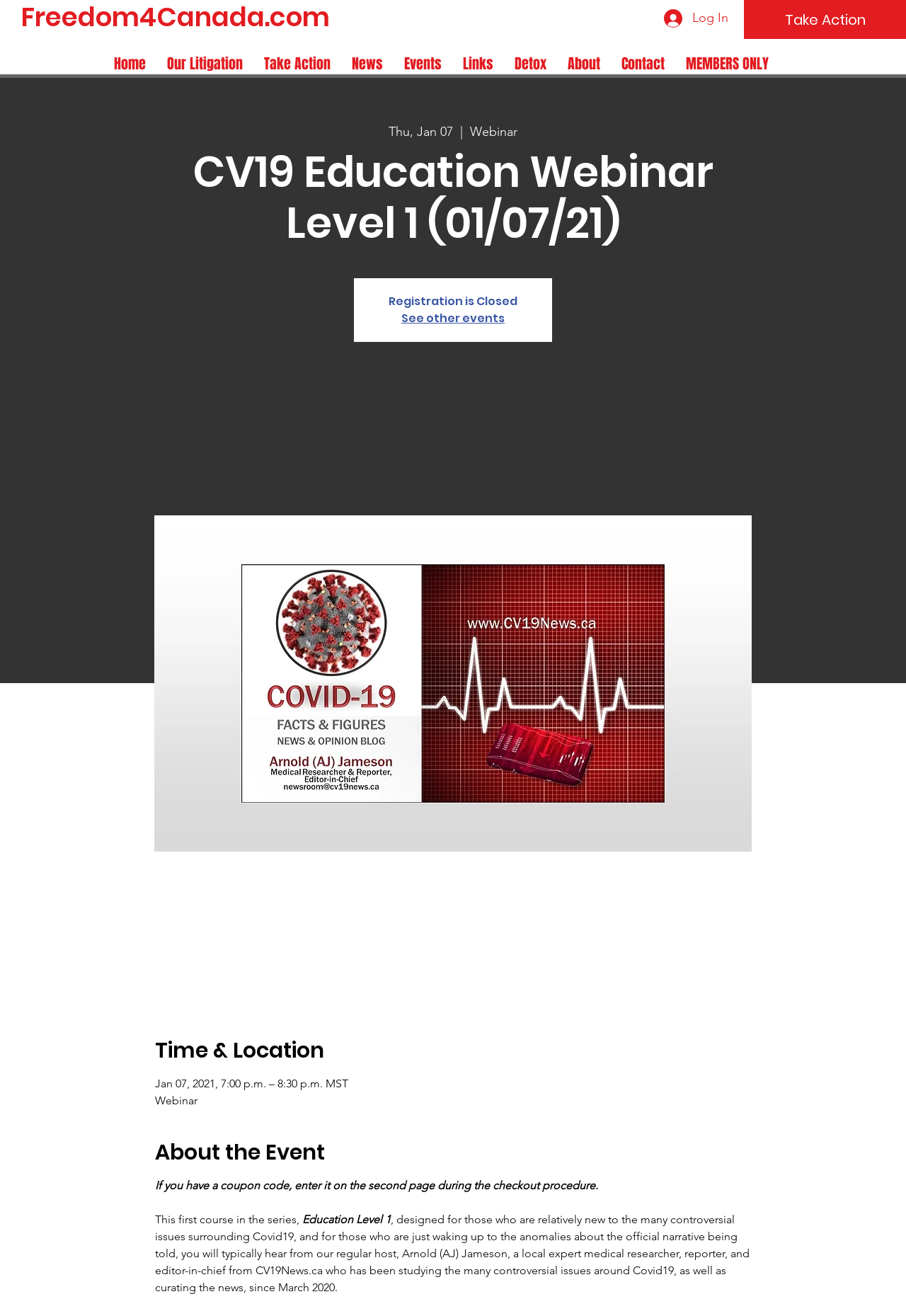Determine the bounding box coordinates for the UI element matching this description: "Take Action".

[0.279, 0.038, 0.376, 0.059]